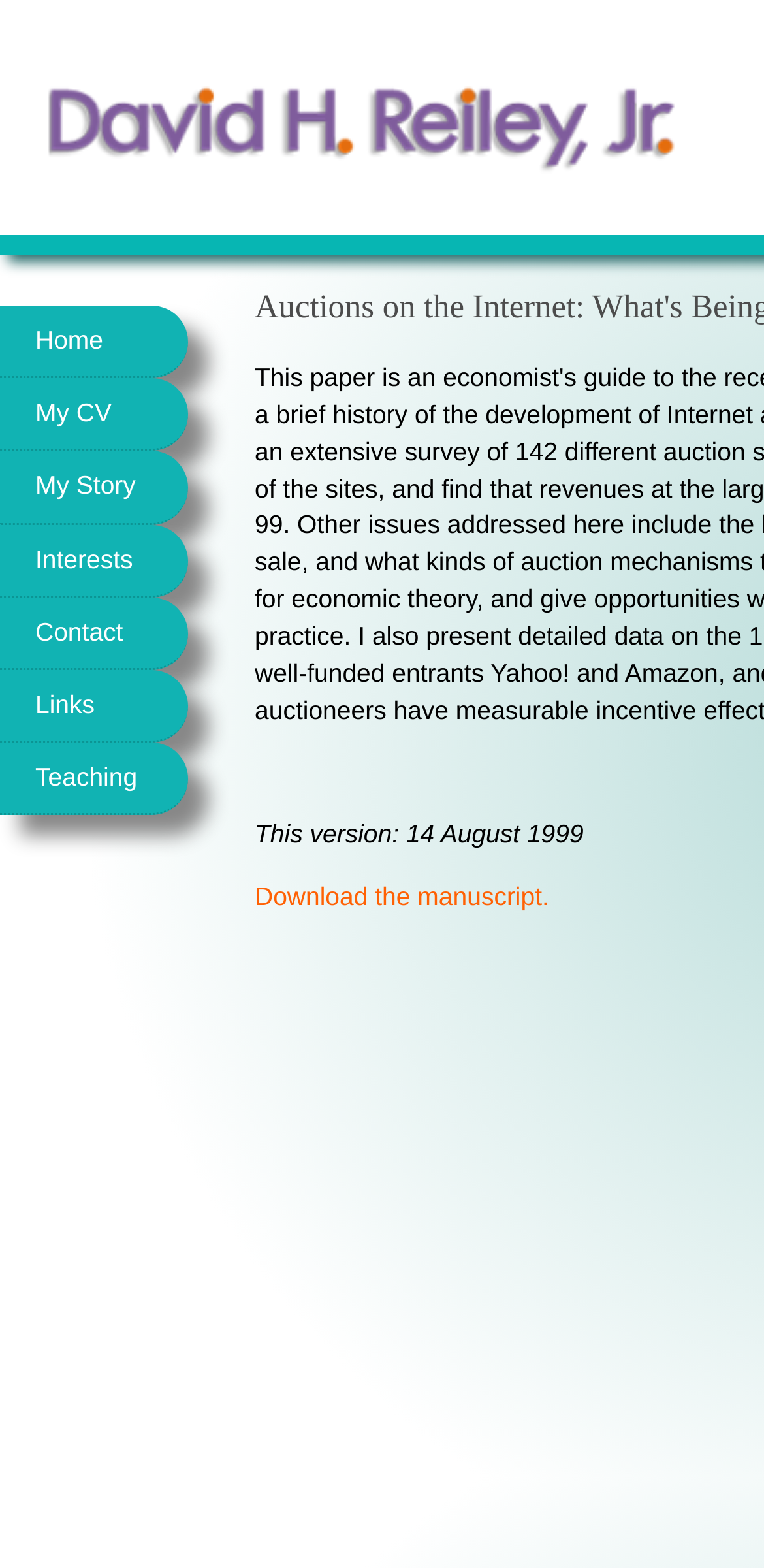Can you specify the bounding box coordinates for the region that should be clicked to fulfill this instruction: "contact the author".

[0.0, 0.381, 0.246, 0.427]